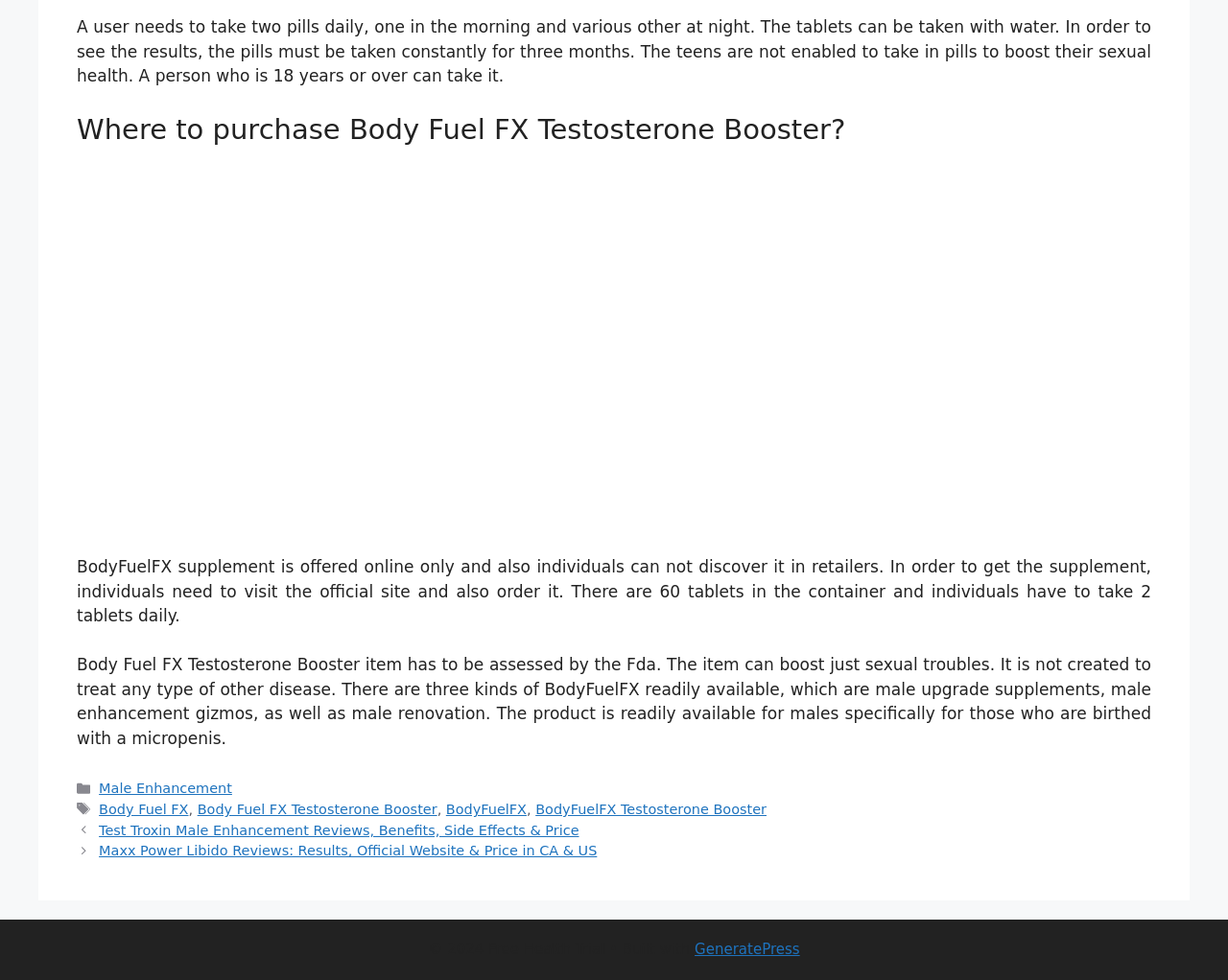What is the recommended daily intake of Body Fuel FX?
Using the image as a reference, answer with just one word or a short phrase.

Two pills